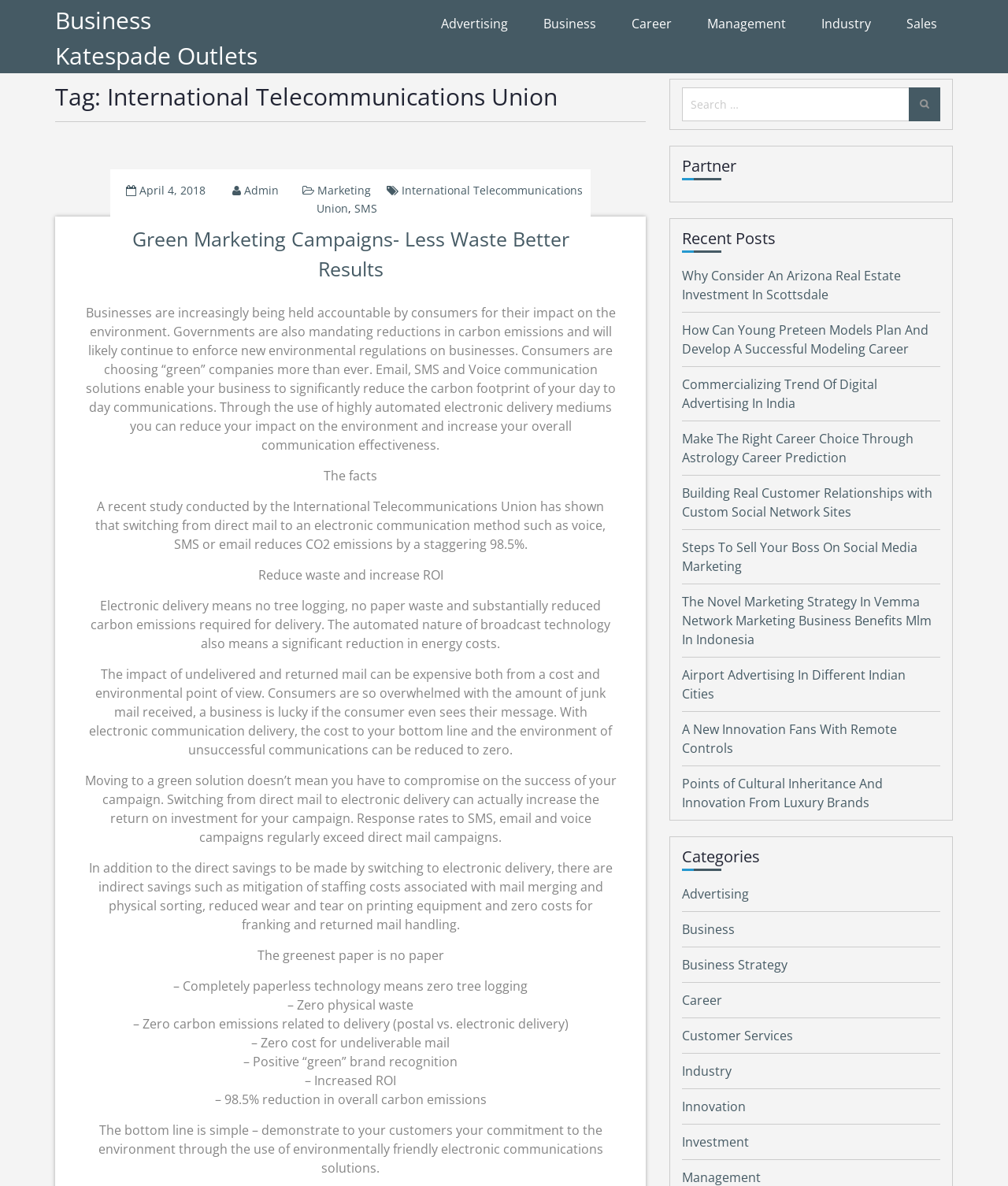Identify the bounding box coordinates for the region of the element that should be clicked to carry out the instruction: "Click on the 'Advertising' link". The bounding box coordinates should be four float numbers between 0 and 1, i.e., [left, top, right, bottom].

[0.438, 0.0, 0.504, 0.04]